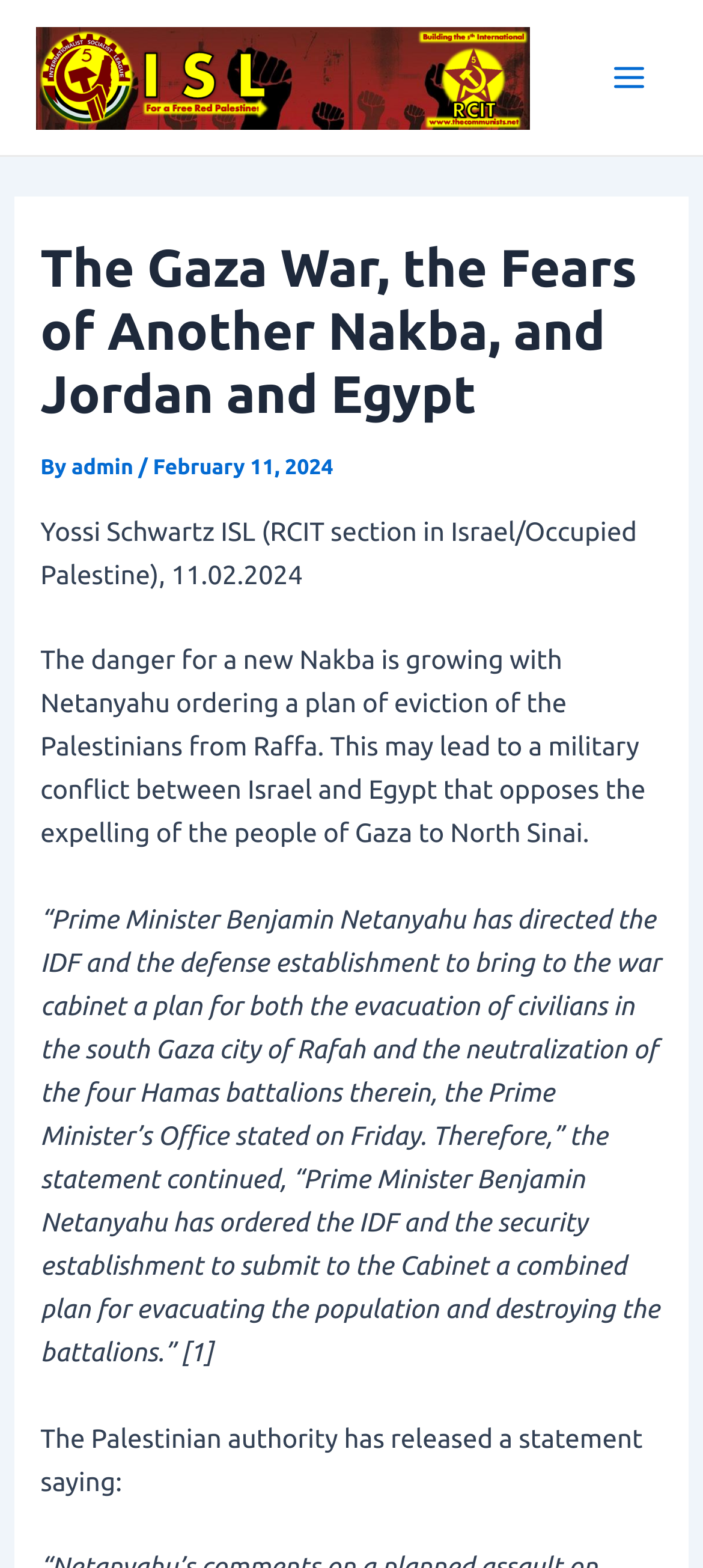Illustrate the webpage's structure and main components comprehensively.

The webpage appears to be an article or news page discussing the Gaza War and its potential consequences. At the top-left corner, there is a link, and on the top-right corner, there is a button labeled "Main Menu" with an image beside it. 

Below the top section, there is a header section that spans almost the entire width of the page. The header contains the title "The Gaza War, the Fears of Another Nakba, and Jordan and Egypt" in a large font, followed by the author's name "admin" and the date "February 11, 2024". 

Under the header, there is a section of text that provides context about the article, mentioning the danger of a new Nakba and a potential military conflict between Israel and Egypt. 

The main content of the article is divided into paragraphs, with the first paragraph discussing Netanyahu's plan to evacuate Palestinians from Rafah and the potential consequences of this action. The text includes quotes from the Prime Minister's Office and the Palestinian authority, providing more information about the situation.